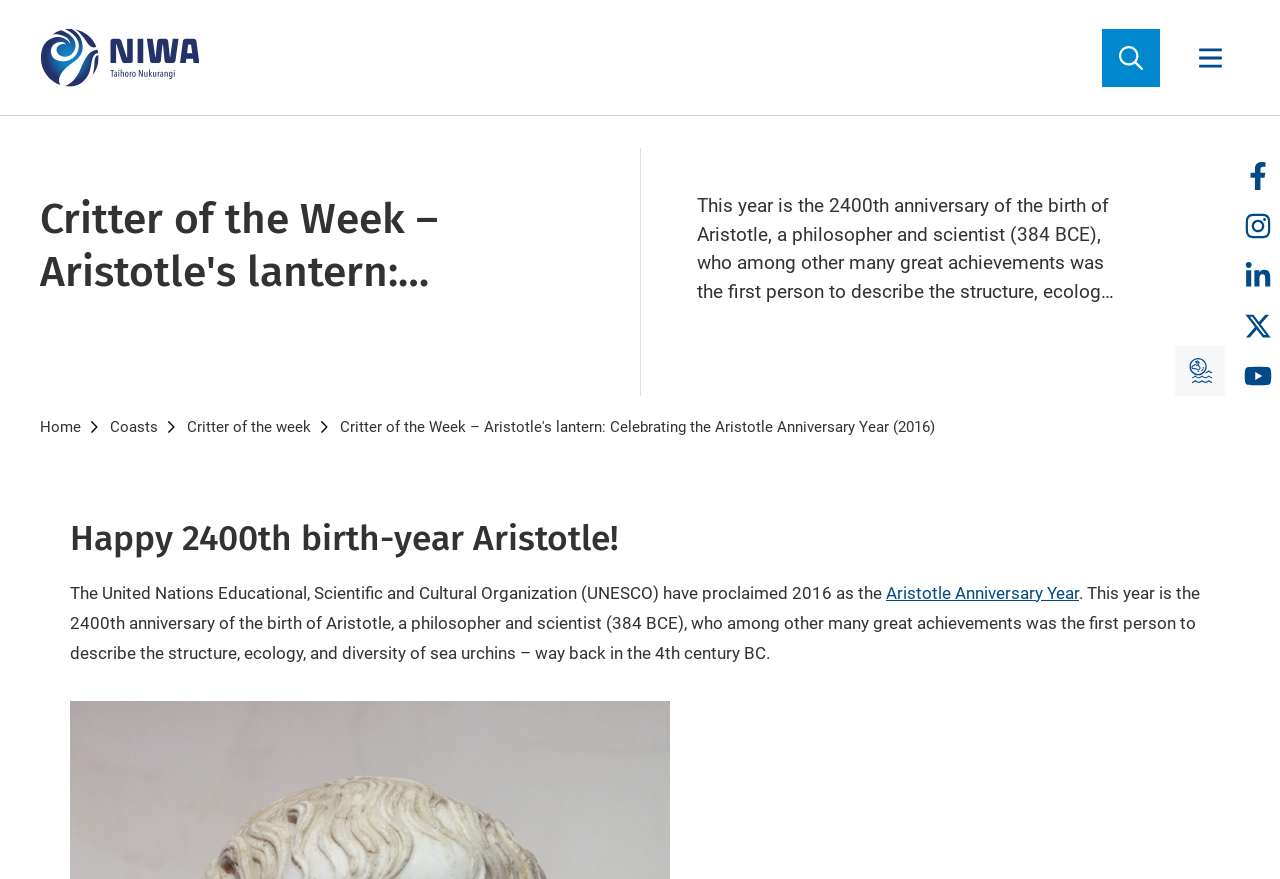Determine the bounding box coordinates of the clickable area required to perform the following instruction: "Click on the NIWA logo". The coordinates should be represented as four float numbers between 0 and 1: [left, top, right, bottom].

[0.031, 0.011, 0.156, 0.119]